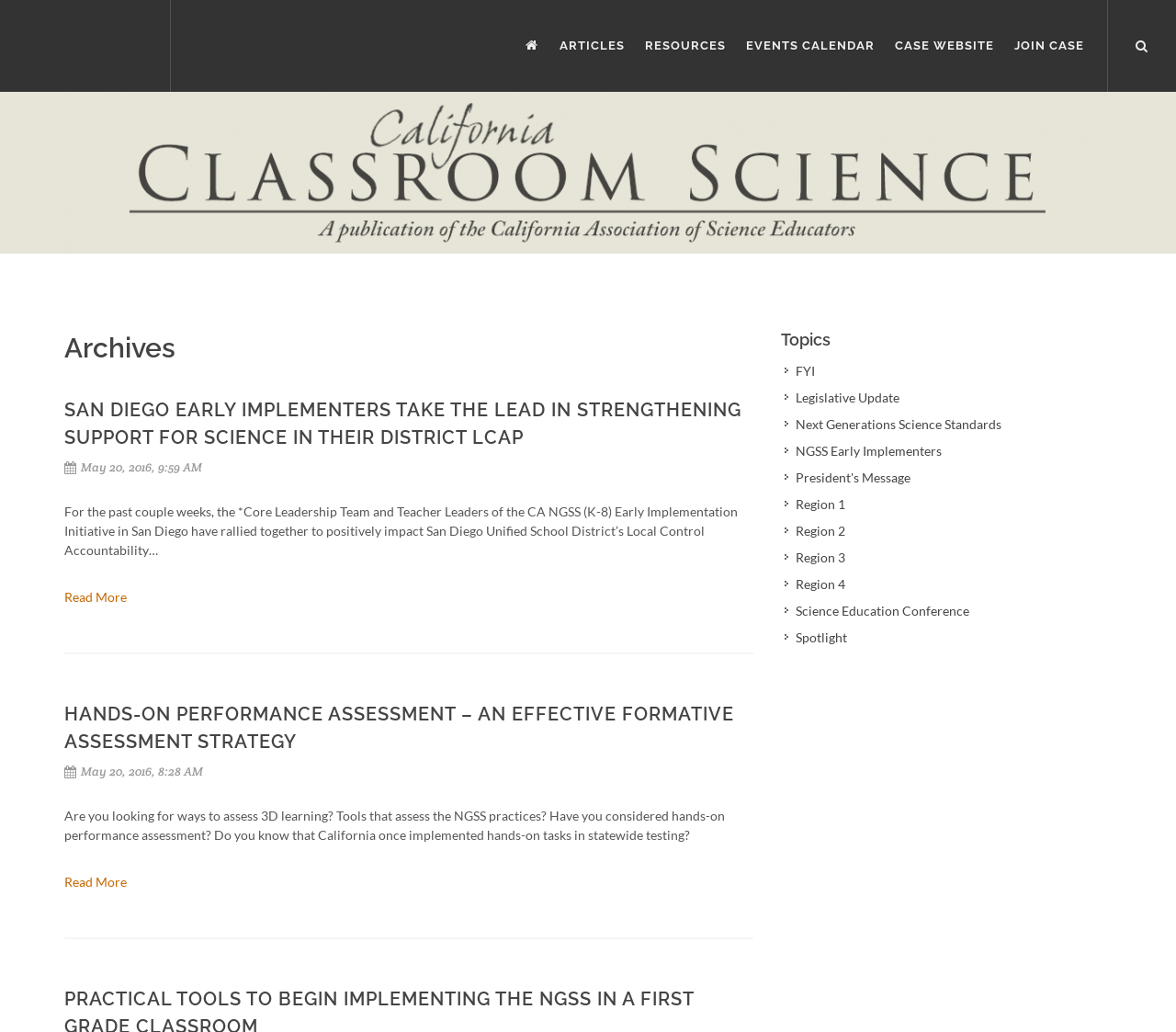Please identify the bounding box coordinates of the element on the webpage that should be clicked to follow this instruction: "View articles". The bounding box coordinates should be given as four float numbers between 0 and 1, formatted as [left, top, right, bottom].

[0.468, 0.0, 0.539, 0.089]